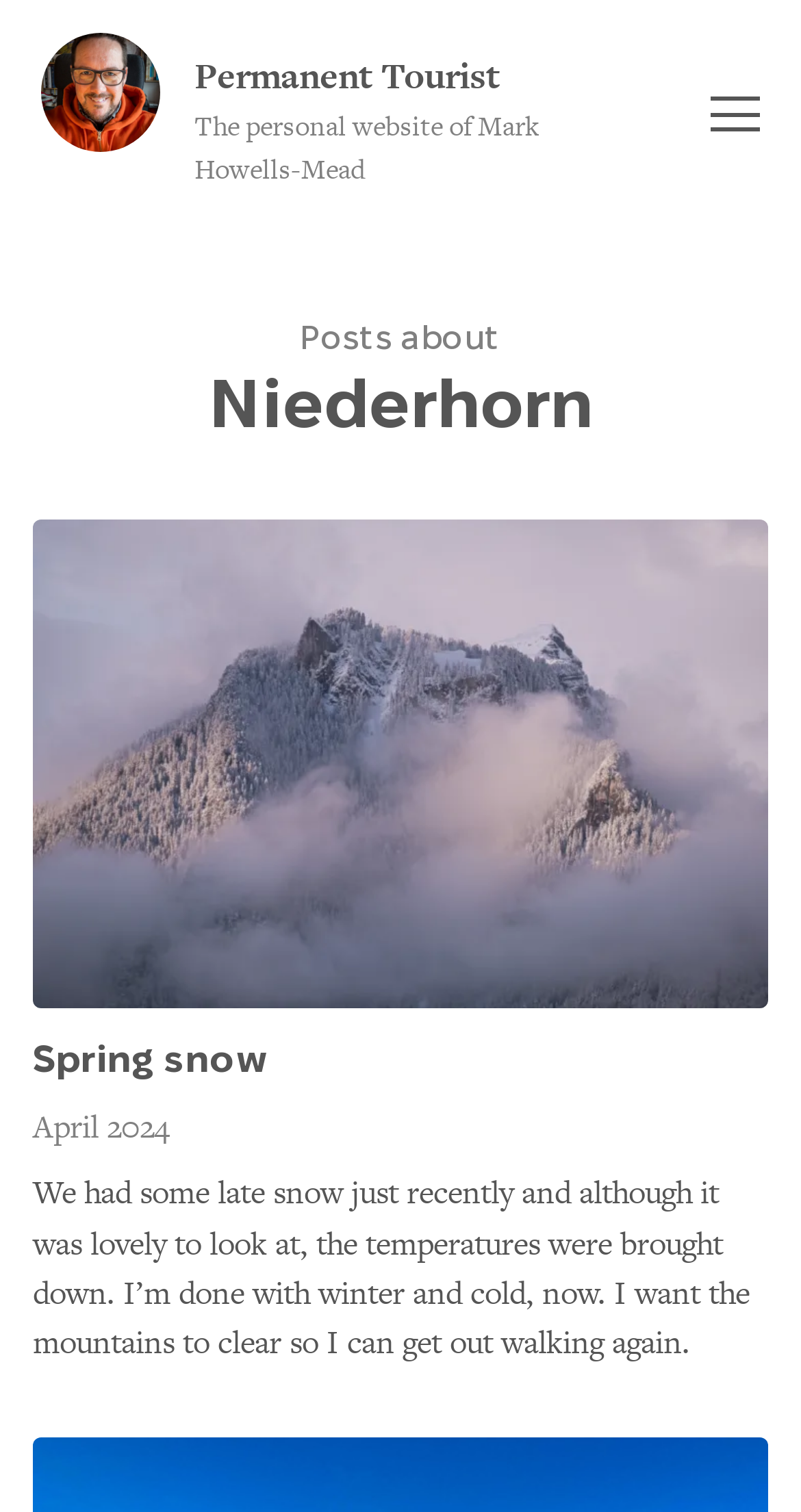Locate the bounding box of the UI element based on this description: "Spring snow". Provide four float numbers between 0 and 1 as [left, top, right, bottom].

[0.041, 0.667, 0.333, 0.697]